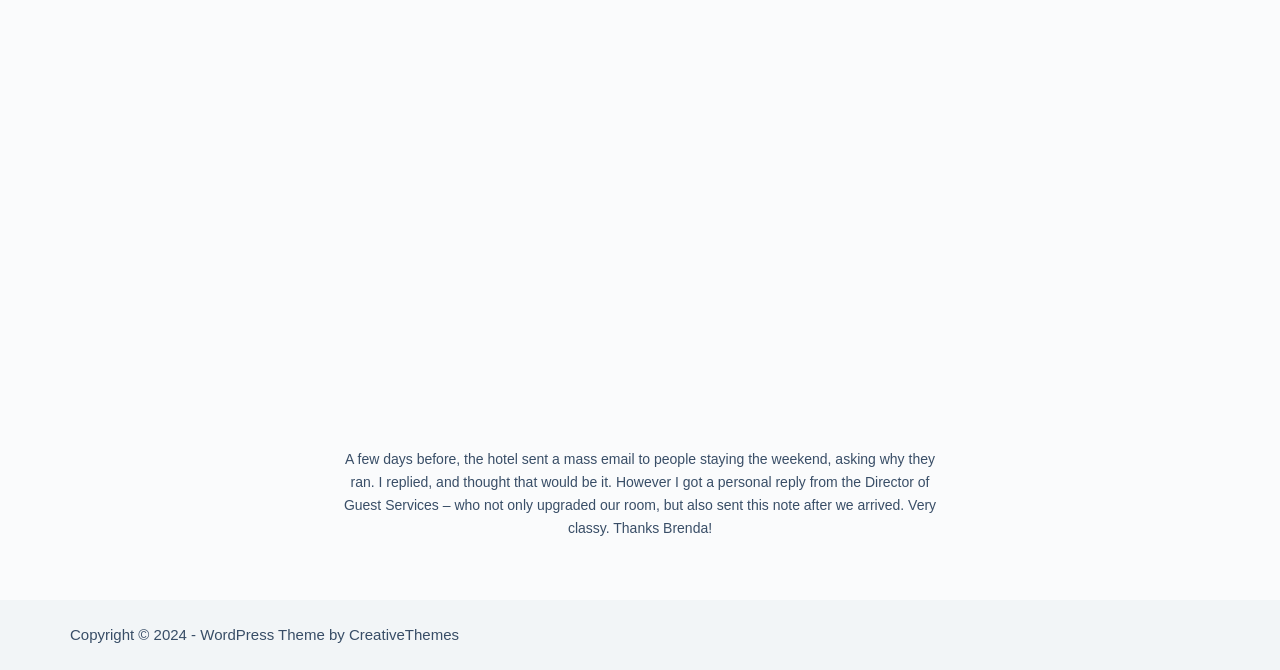Provide the bounding box coordinates of the UI element that matches the description: "CreativeThemes".

[0.273, 0.935, 0.359, 0.96]